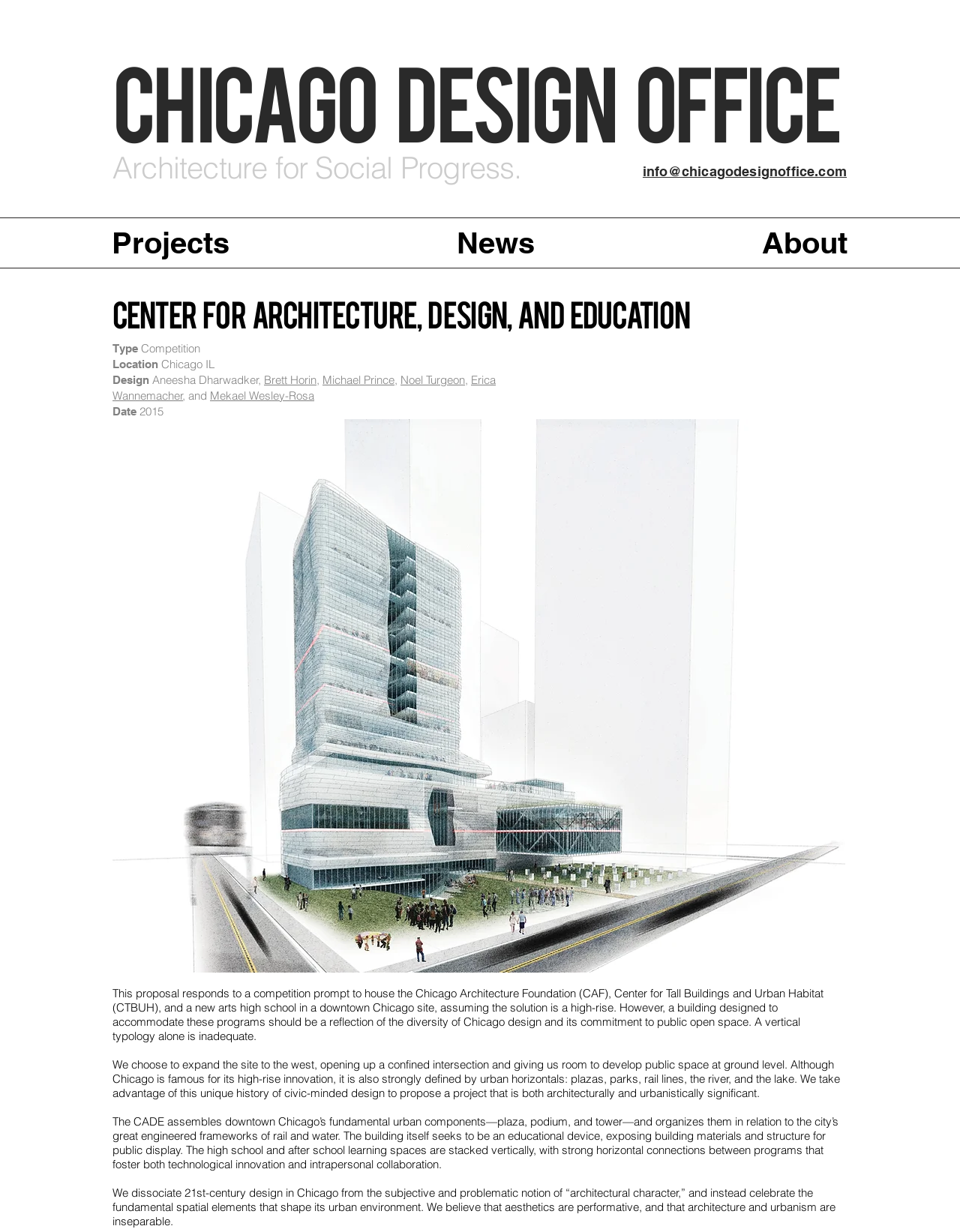Give a one-word or short-phrase answer to the following question: 
What is the name of the image file?

CADE_3.jpg